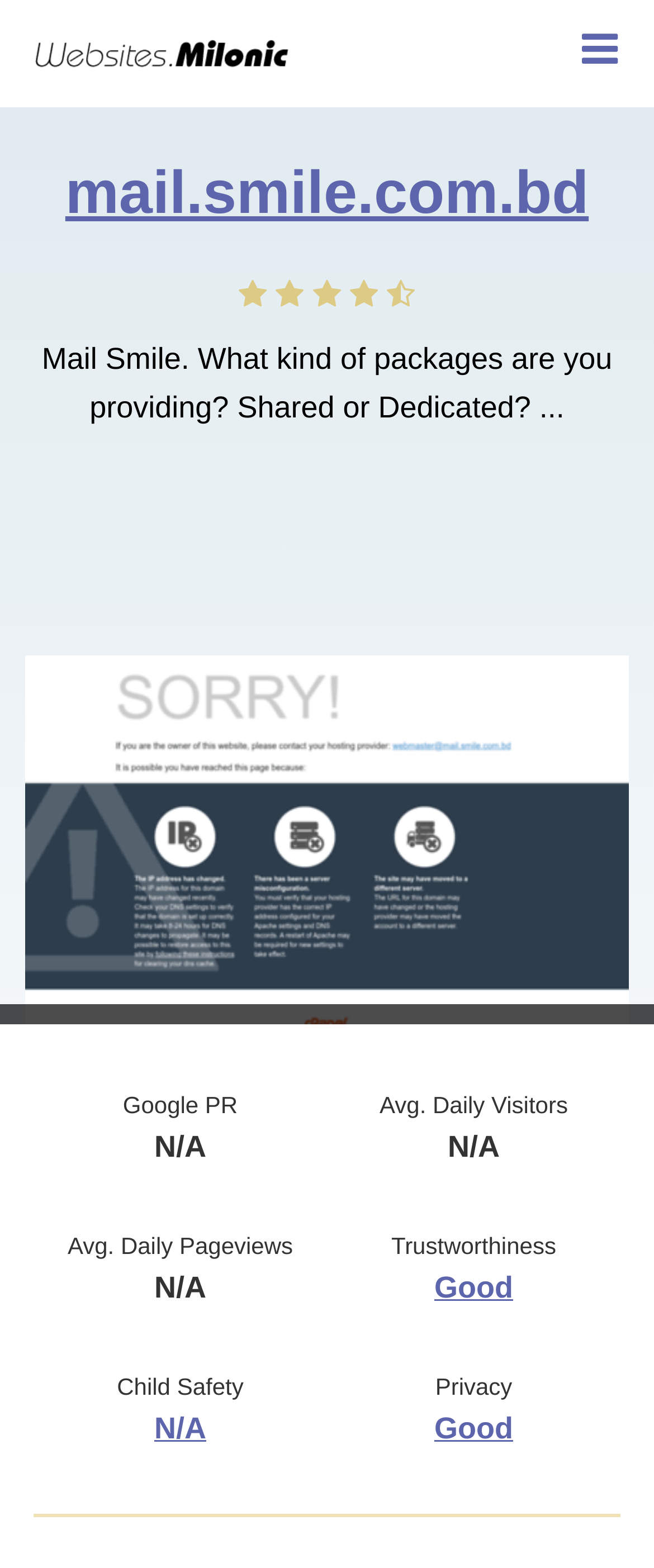Please give a concise answer to this question using a single word or phrase: 
What is the name of the website?

mail.smile.com.bd